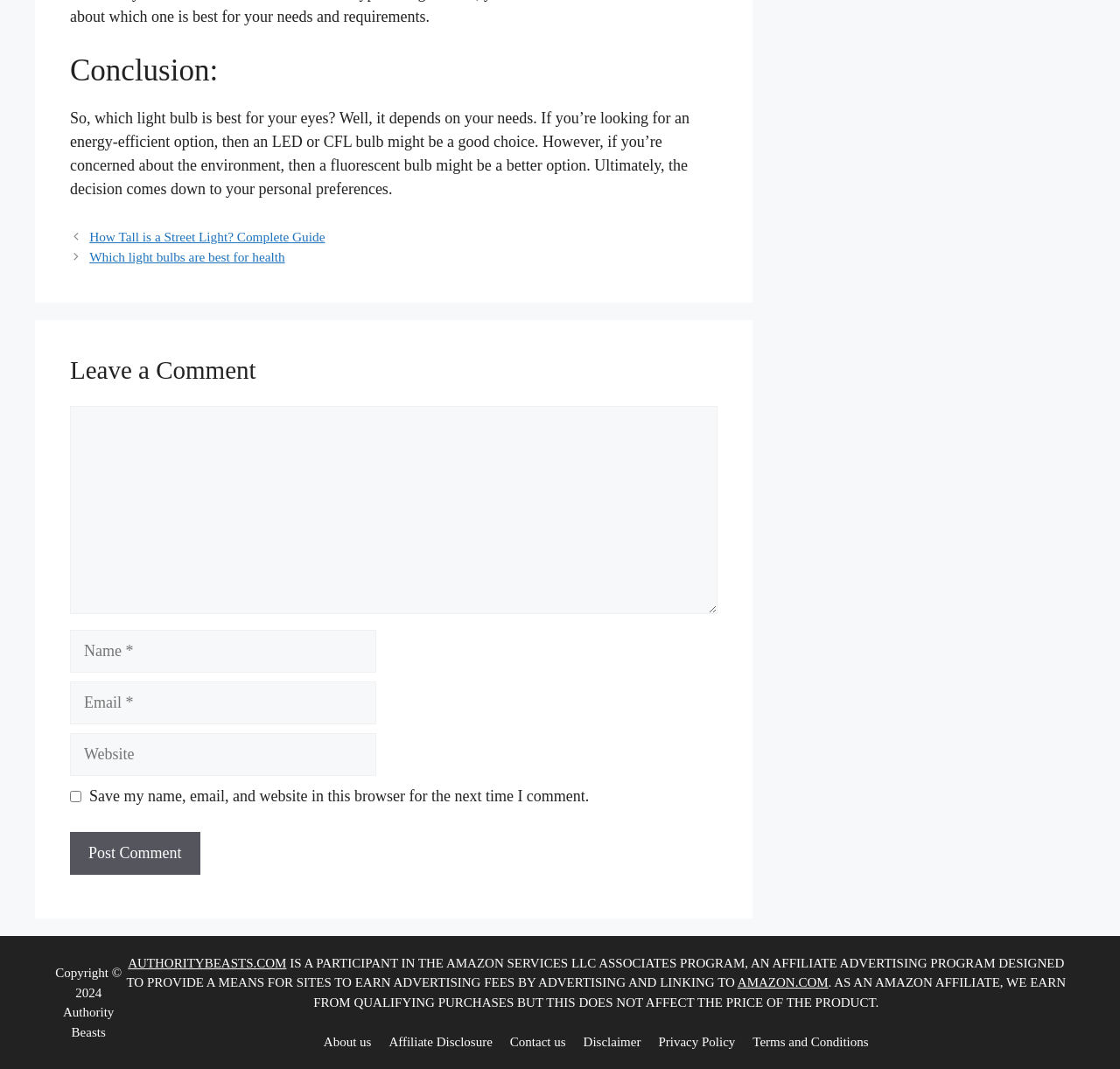Indicate the bounding box coordinates of the clickable region to achieve the following instruction: "Click the 'Previous' button."

[0.062, 0.215, 0.29, 0.228]